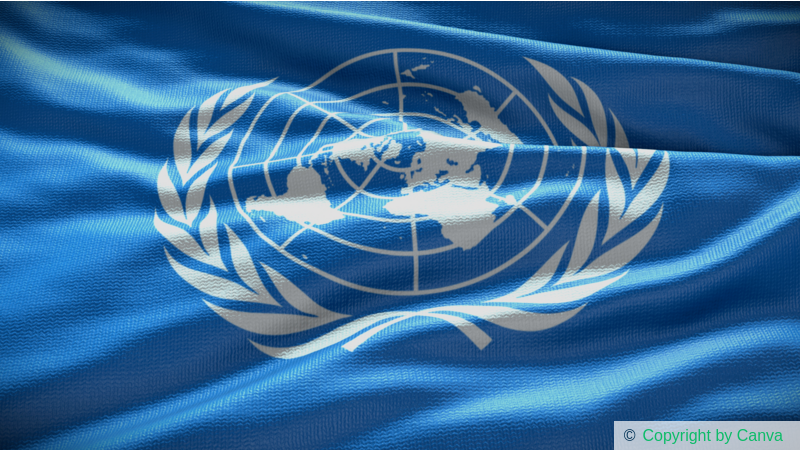What is the symbol of peace in the emblem?
Analyze the image and deliver a detailed answer to the question.

The caption explains that the emblem consists of a world map encircled by olive branches, which symbolize peace and respect for nations working together toward common goals.